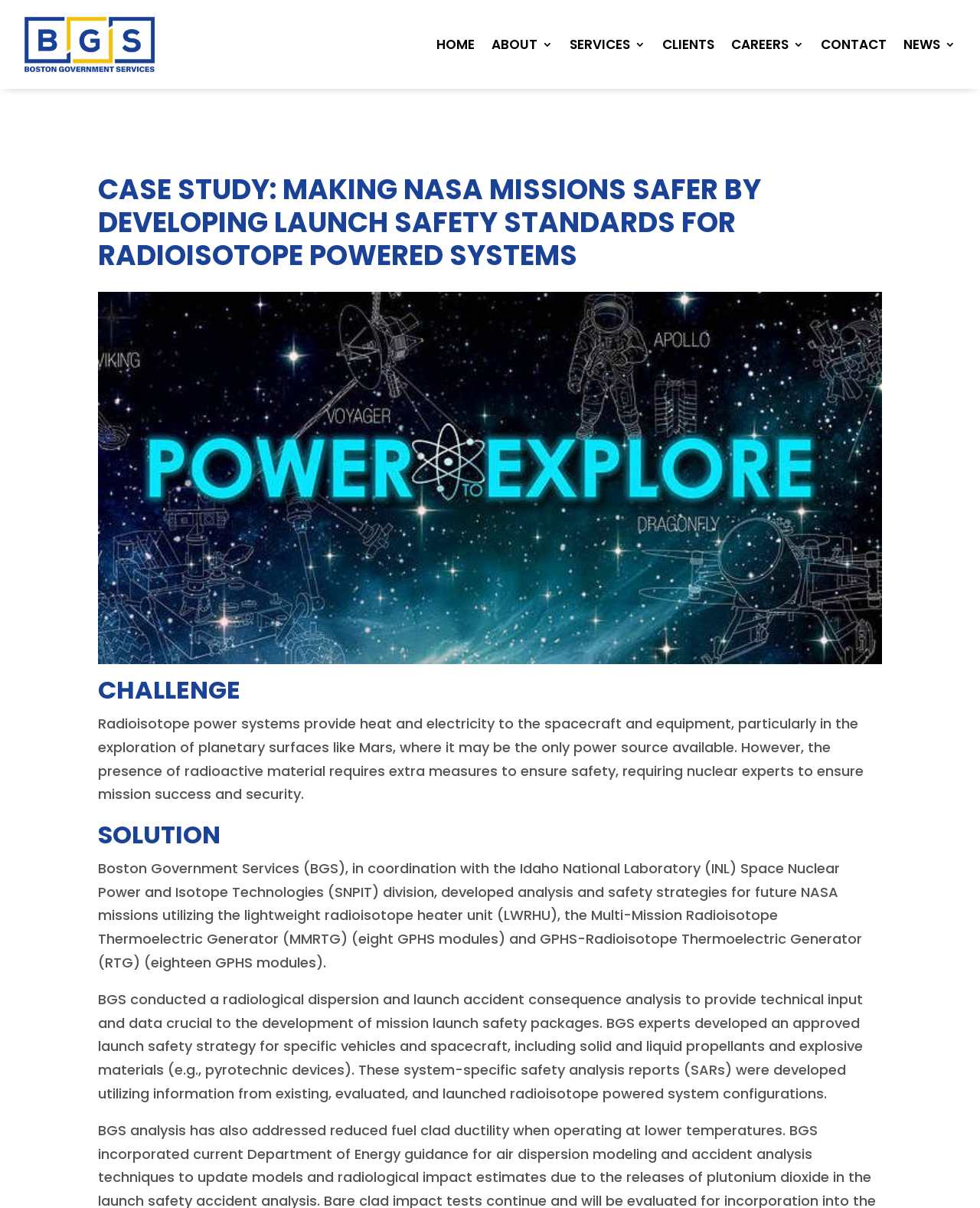Give a comprehensive overview of the webpage, including key elements.

The webpage is a case study about making NASA missions safer by developing launch safety standards for radioisotope powered systems. At the top, there are seven links: an empty link, "HOME", "ABOUT", "SERVICES", "CLIENTS", "CAREERS 3", and "CONTACT", followed by "NEWS 3" at the far right. 

Below these links, there is a large heading that reads "CASE STUDY: MAKING NASA MISSIONS SAFER BY DEVELOPING LAUNCH SAFETY STANDARDS FOR RADIOISOTOPE POWERED SYSTEMS". 

Further down, there are three sections: "CHALLENGE", "SOLUTION", and an unlabelled section. The "CHALLENGE" section explains that radioisotope power systems provide heat and electricity to spacecraft and equipment, particularly in planetary surface exploration like Mars, but require extra safety measures due to the presence of radioactive material. 

The "SOLUTION" section describes how Boston Government Services developed analysis and safety strategies for future NASA missions utilizing specific radioisotope-powered systems. Two paragraphs of text detail the work done by BGS, including radiological dispersion and launch accident consequence analysis, and the development of system-specific safety analysis reports.